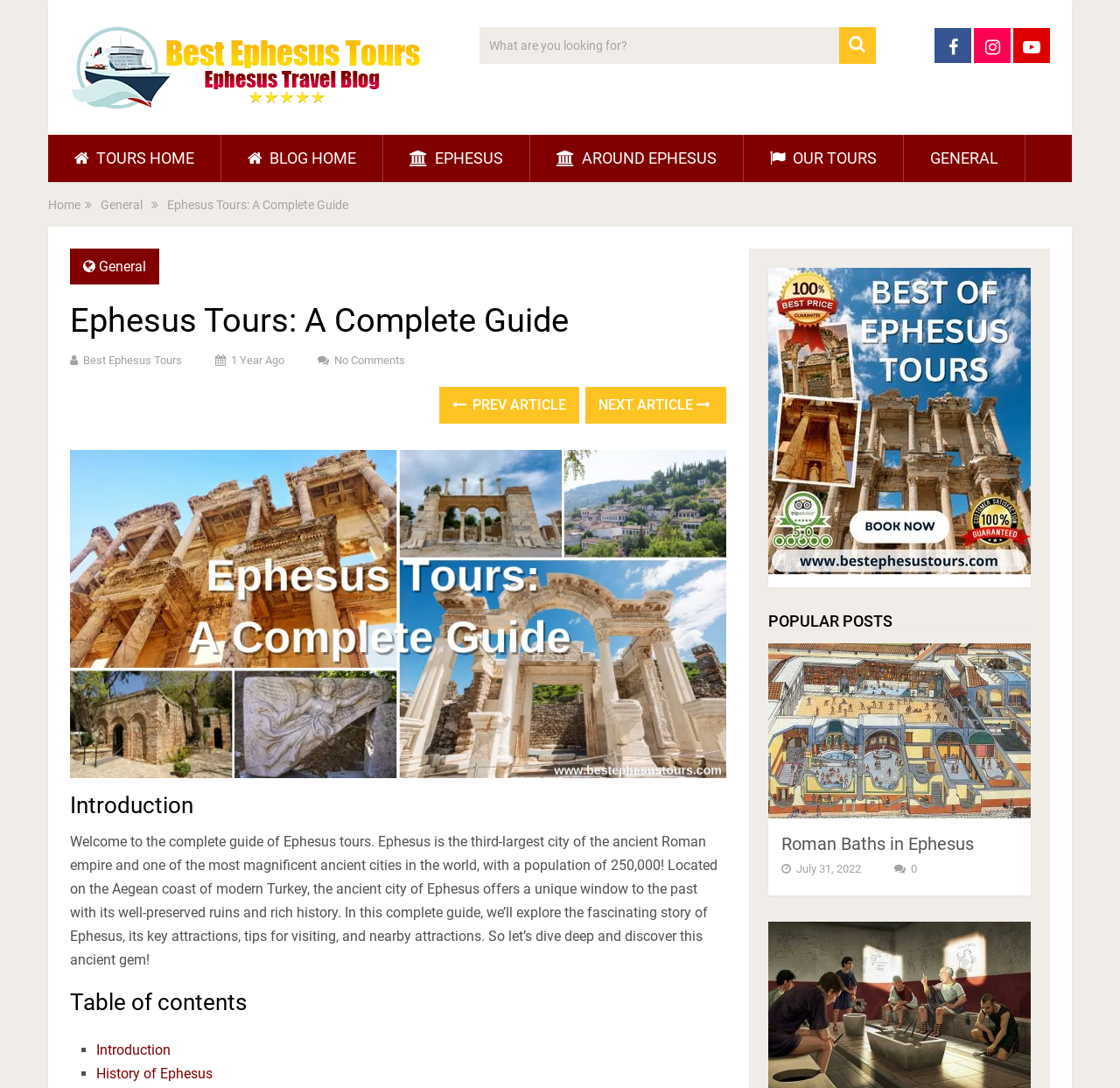Find the bounding box coordinates for the element that must be clicked to complete the instruction: "Read the introduction". The coordinates should be four float numbers between 0 and 1, indicated as [left, top, right, bottom].

[0.062, 0.728, 0.649, 0.753]